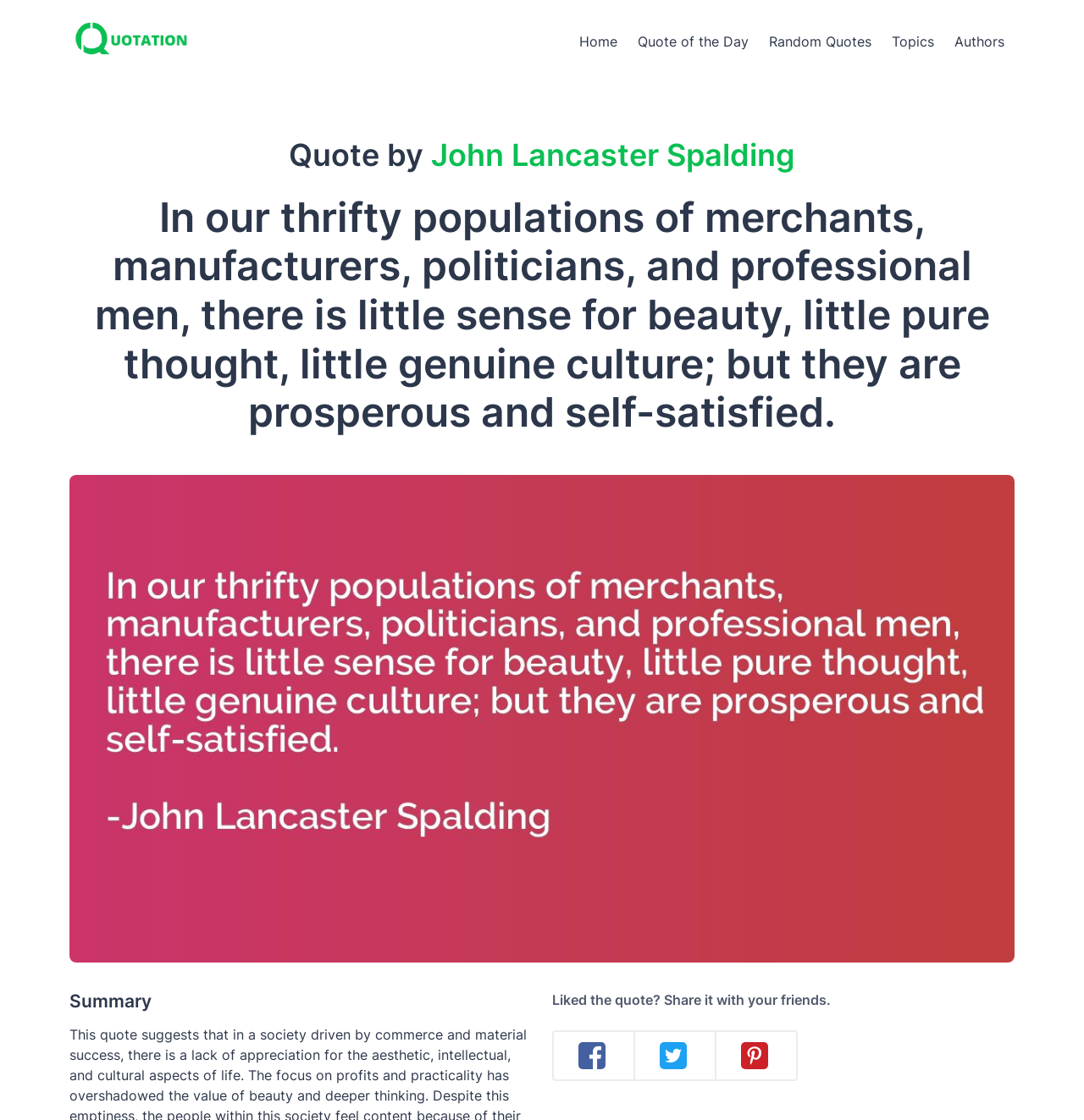How many social media platforms are available for sharing?
Using the visual information, answer the question in a single word or phrase.

3